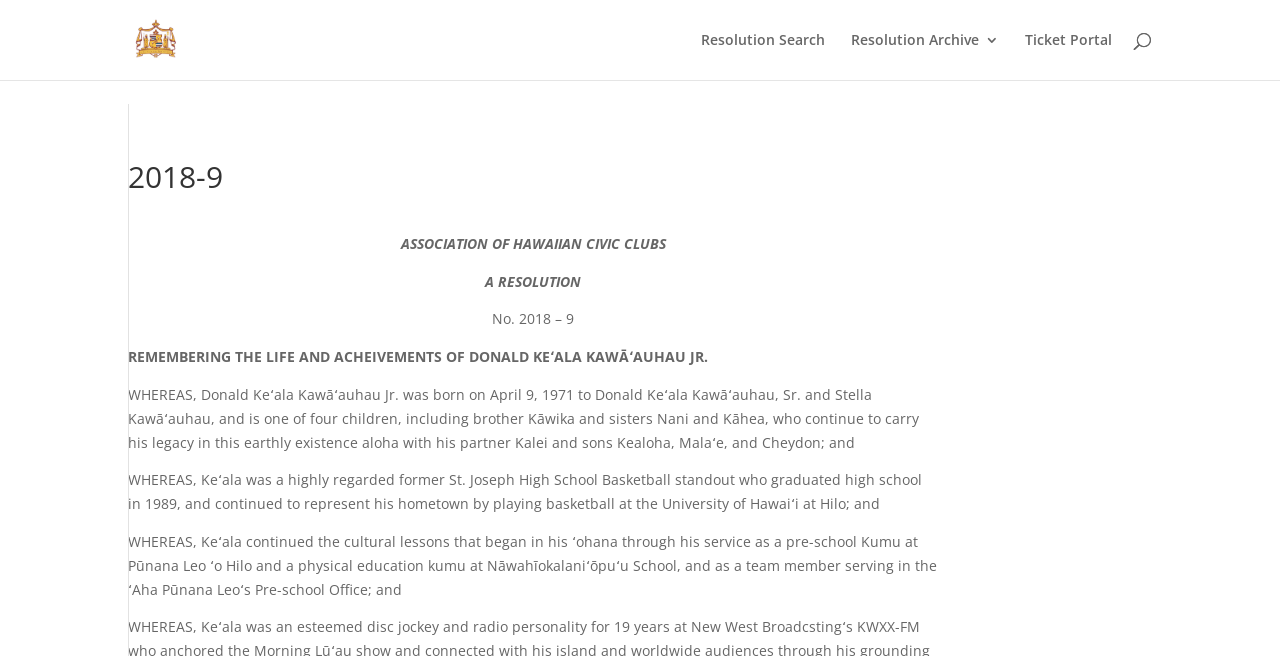What is the name of the school where Keʻala played basketball?
Using the image, answer in one word or phrase.

University of Hawaiʻi at Hilo